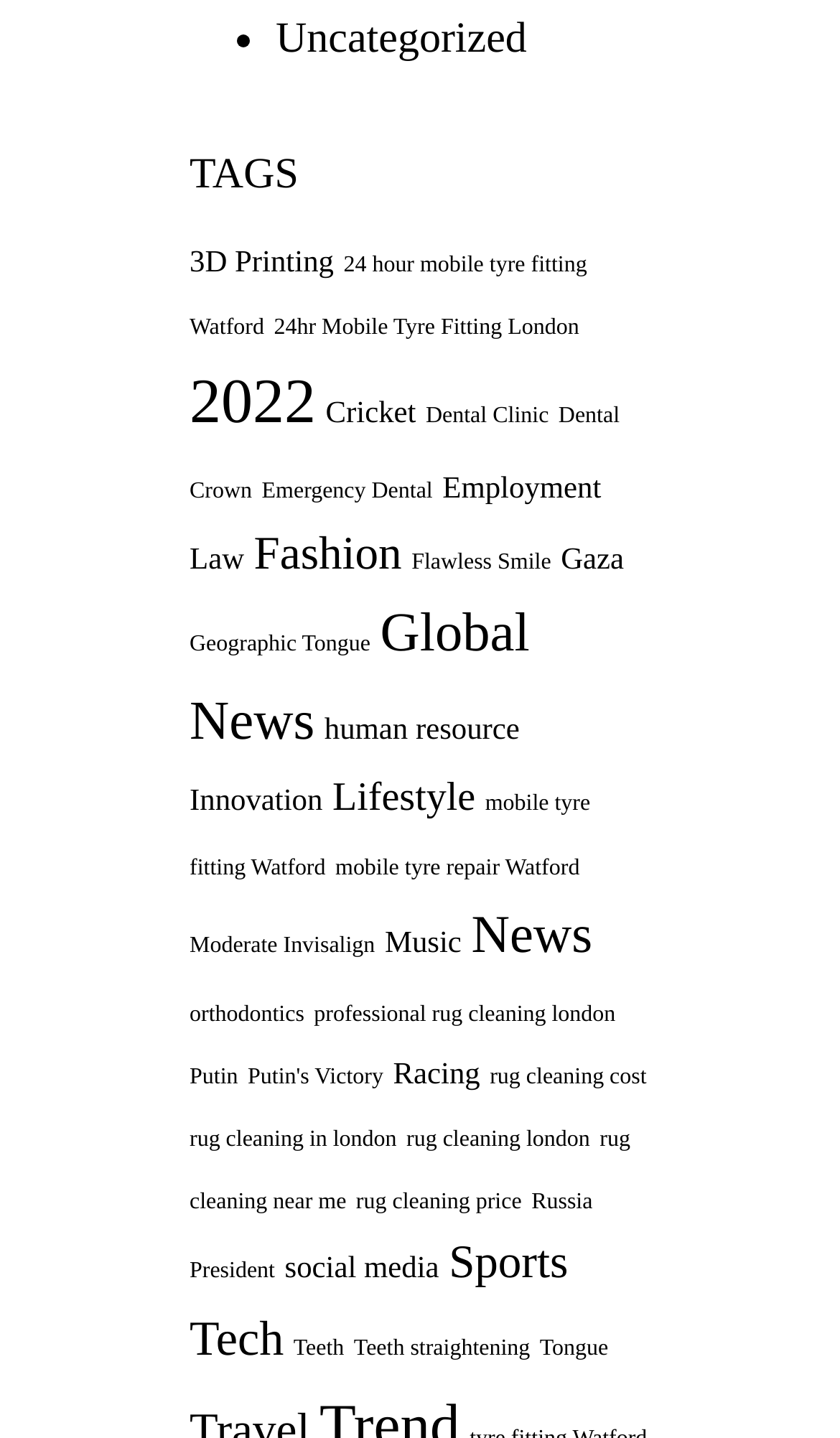Select the bounding box coordinates of the element I need to click to carry out the following instruction: "Type your message".

None